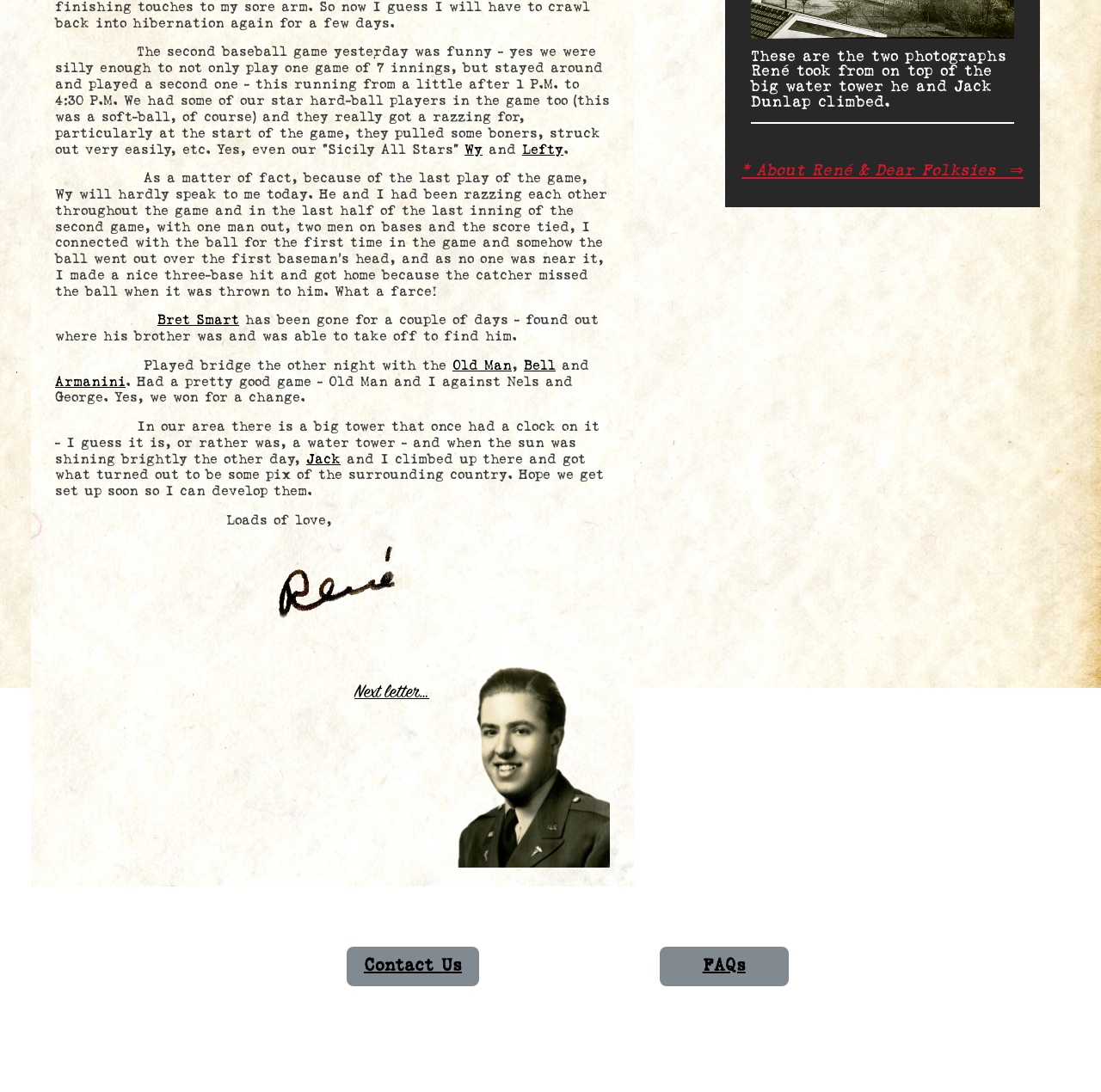Provide the bounding box coordinates of the HTML element this sentence describes: "Contact Us". The bounding box coordinates consist of four float numbers between 0 and 1, i.e., [left, top, right, bottom].

[0.315, 0.867, 0.435, 0.903]